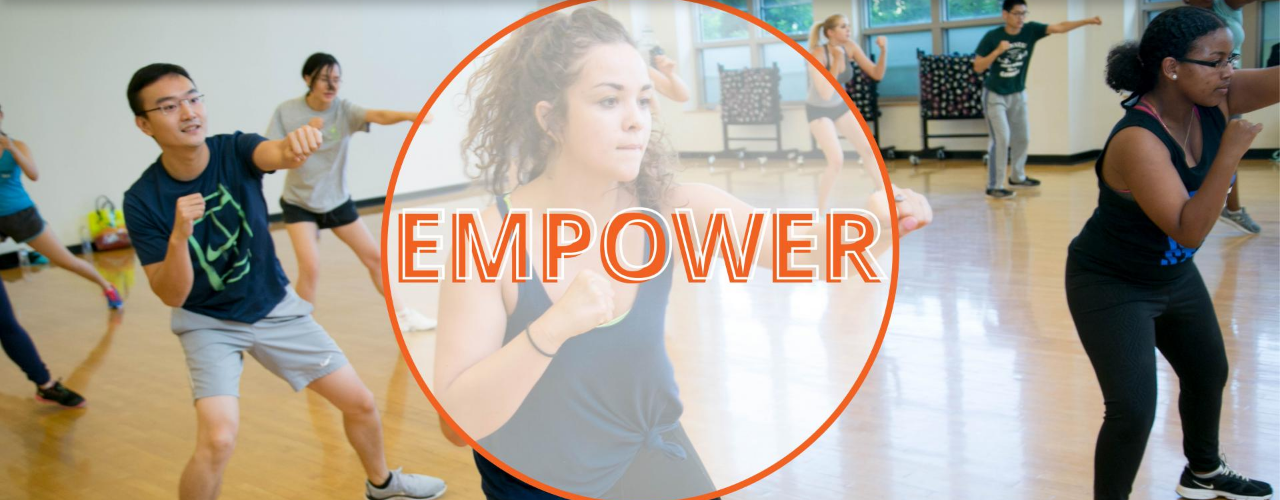What is the source of light in the setting?
Examine the image closely and answer the question with as much detail as possible.

The caption states that the setting is vibrant and inviting, enhanced by ample natural light streaming through the windows, which implies that the source of light in the setting is natural light.